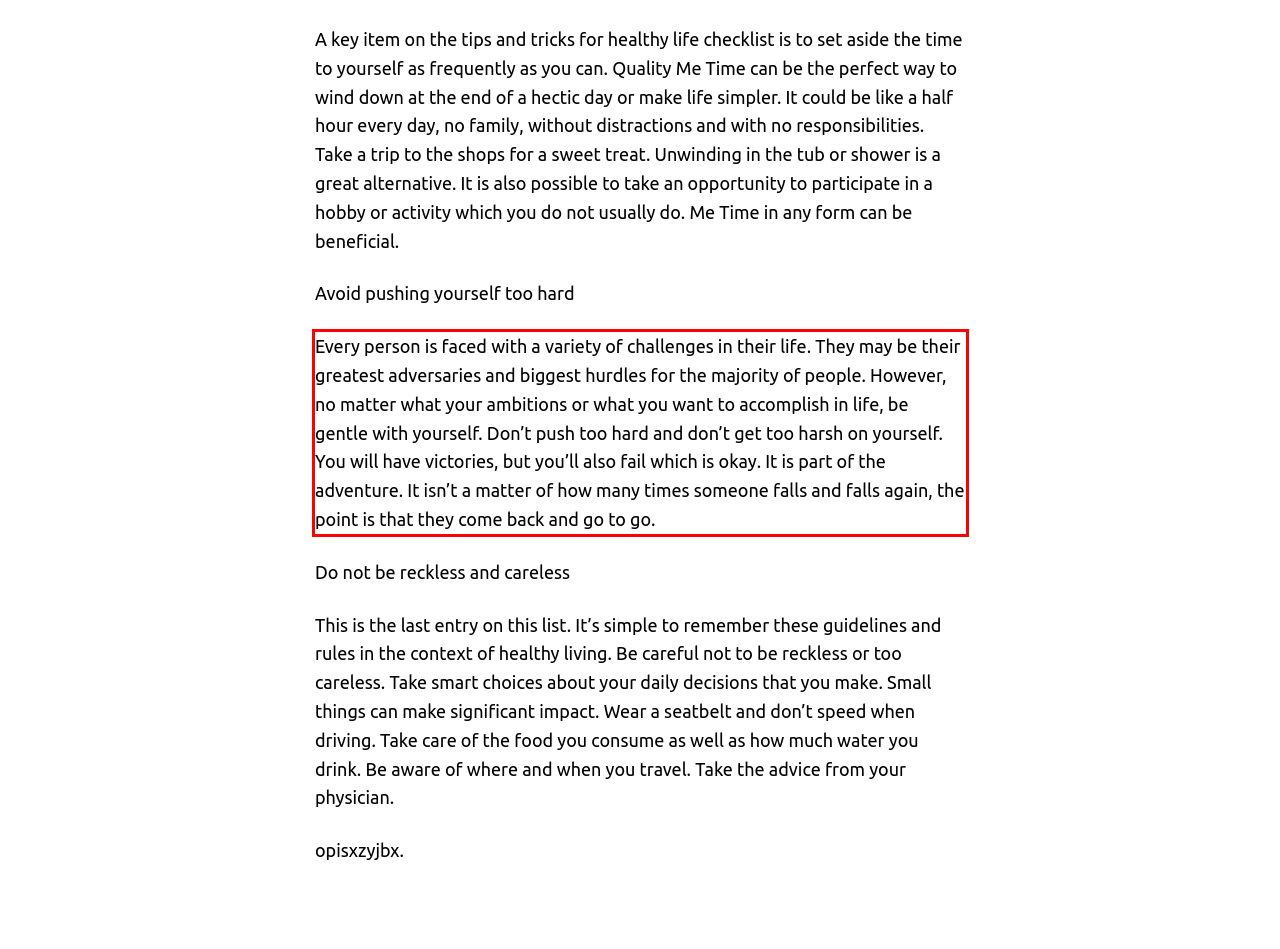You are looking at a screenshot of a webpage with a red rectangle bounding box. Use OCR to identify and extract the text content found inside this red bounding box.

Every person is faced with a variety of challenges in their life. They may be their greatest adversaries and biggest hurdles for the majority of people. However, no matter what your ambitions or what you want to accomplish in life, be gentle with yourself. Don’t push too hard and don’t get too harsh on yourself. You will have victories, but you’ll also fail which is okay. It is part of the adventure. It isn’t a matter of how many times someone falls and falls again, the point is that they come back and go to go.